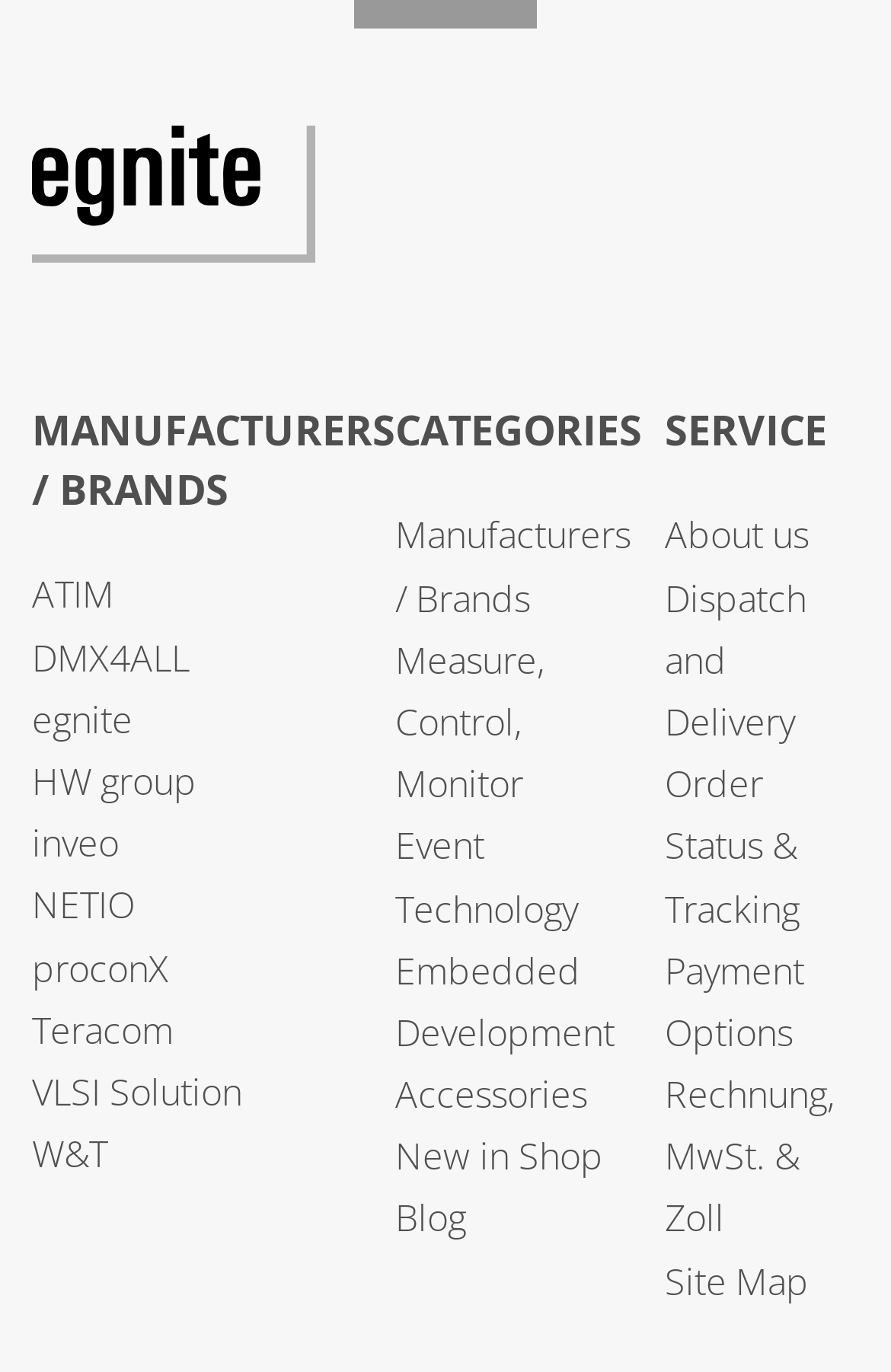What is the first menu item under 'SERVICE'?
Refer to the image and respond with a one-word or short-phrase answer.

About us